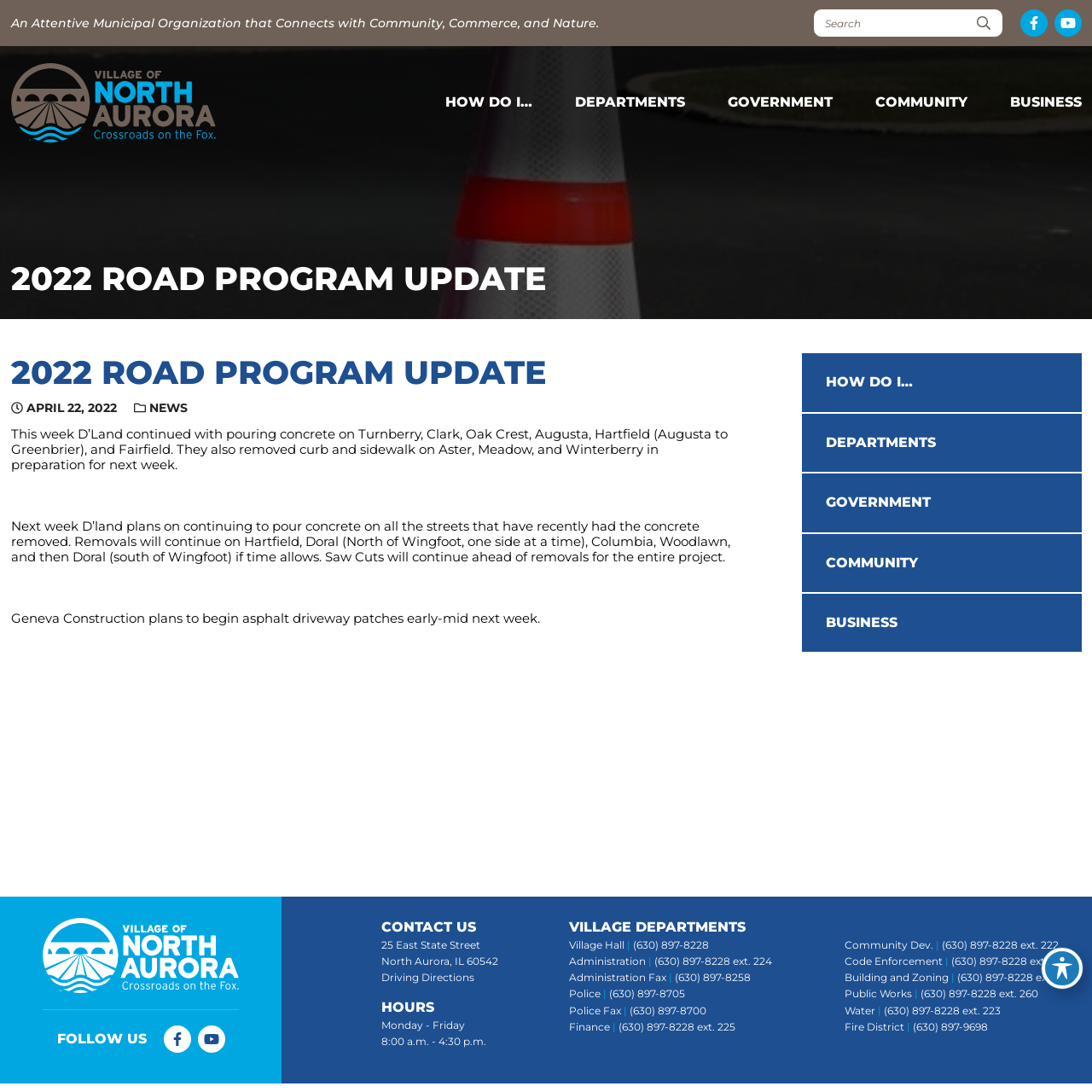Provide the bounding box coordinates of the HTML element described by the text: "YouTube.". The coordinates should be in the format [left, top, right, bottom] with values between 0 and 1.

[0.965, 0.009, 0.99, 0.034]